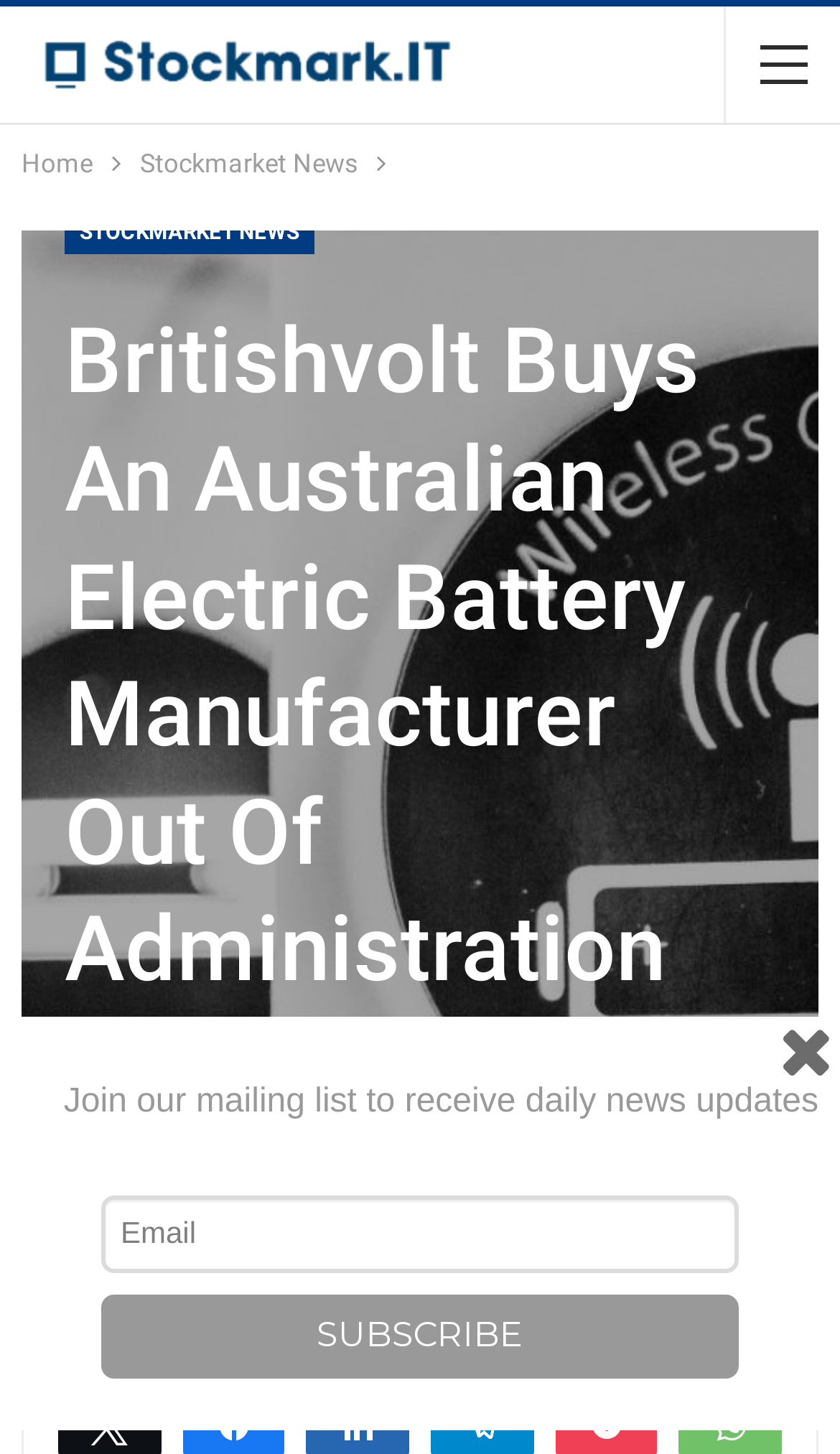Please provide a detailed answer to the question below by examining the image:
What is the function of the button?

The function of the button can be determined by looking at its text, which says 'SUBSCRIBE'. The button is likely used to submit the user's email address to subscribe to the mailing list.